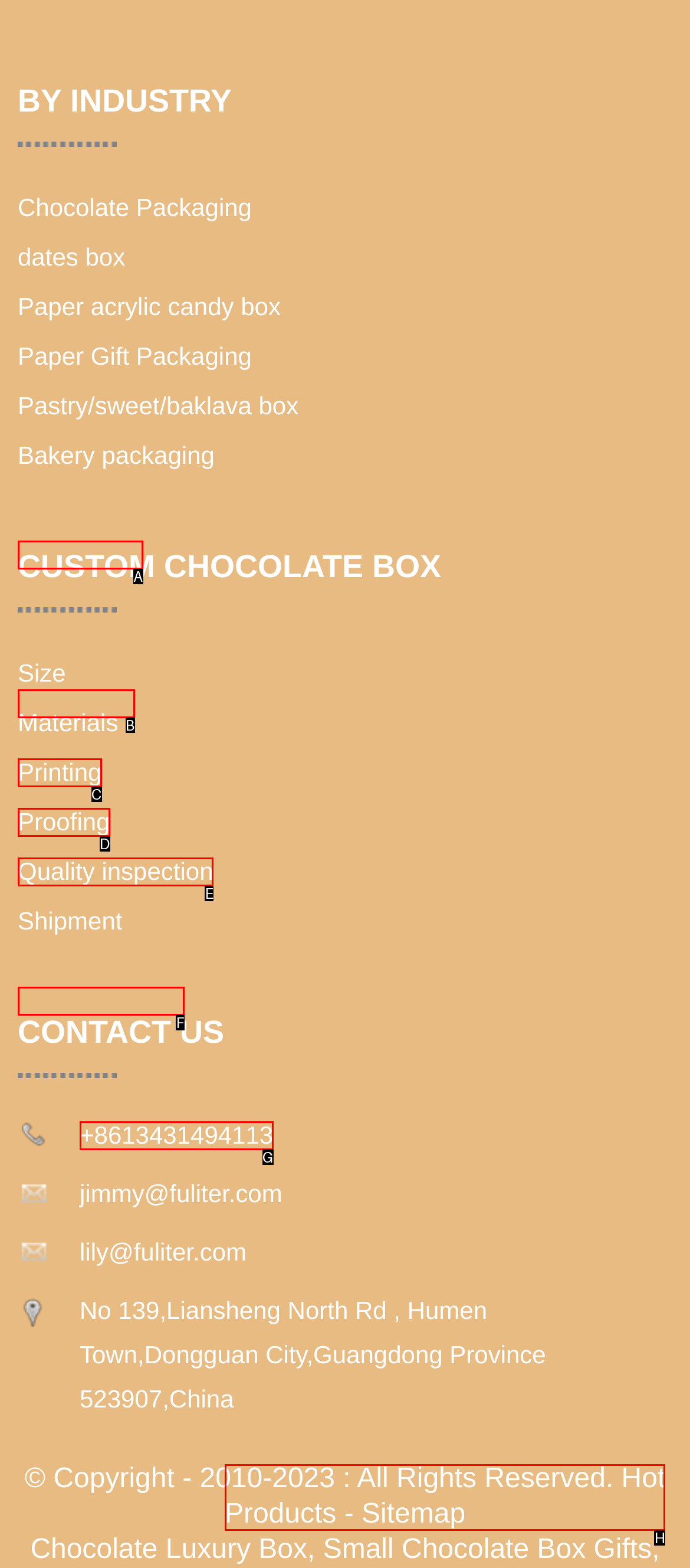Which HTML element should be clicked to complete the task: Click on the 'Email' link? Answer with the letter of the corresponding option.

None